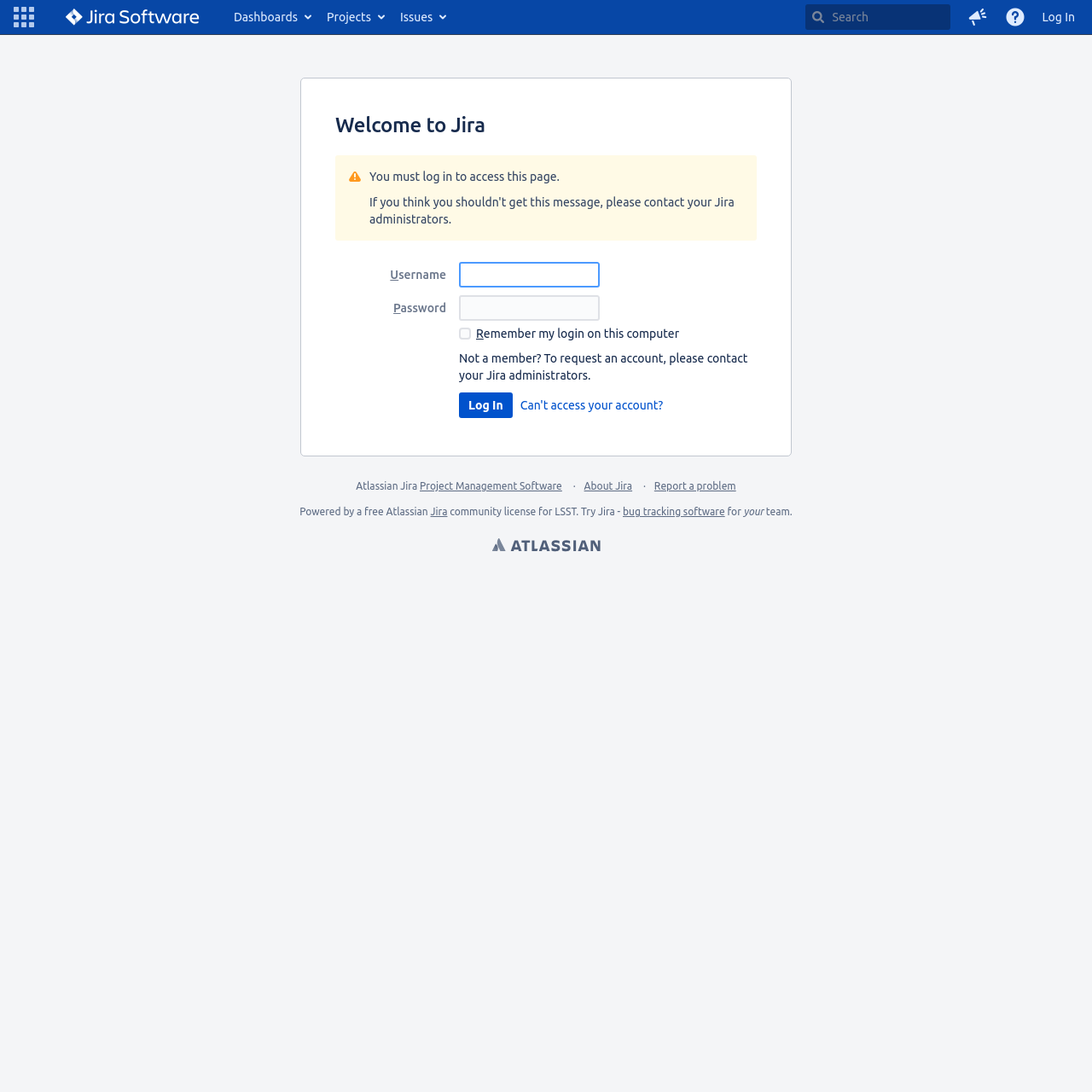Answer the following inquiry with a single word or phrase:
What is the purpose of the 'Search' field at the top right corner?

Search Jira